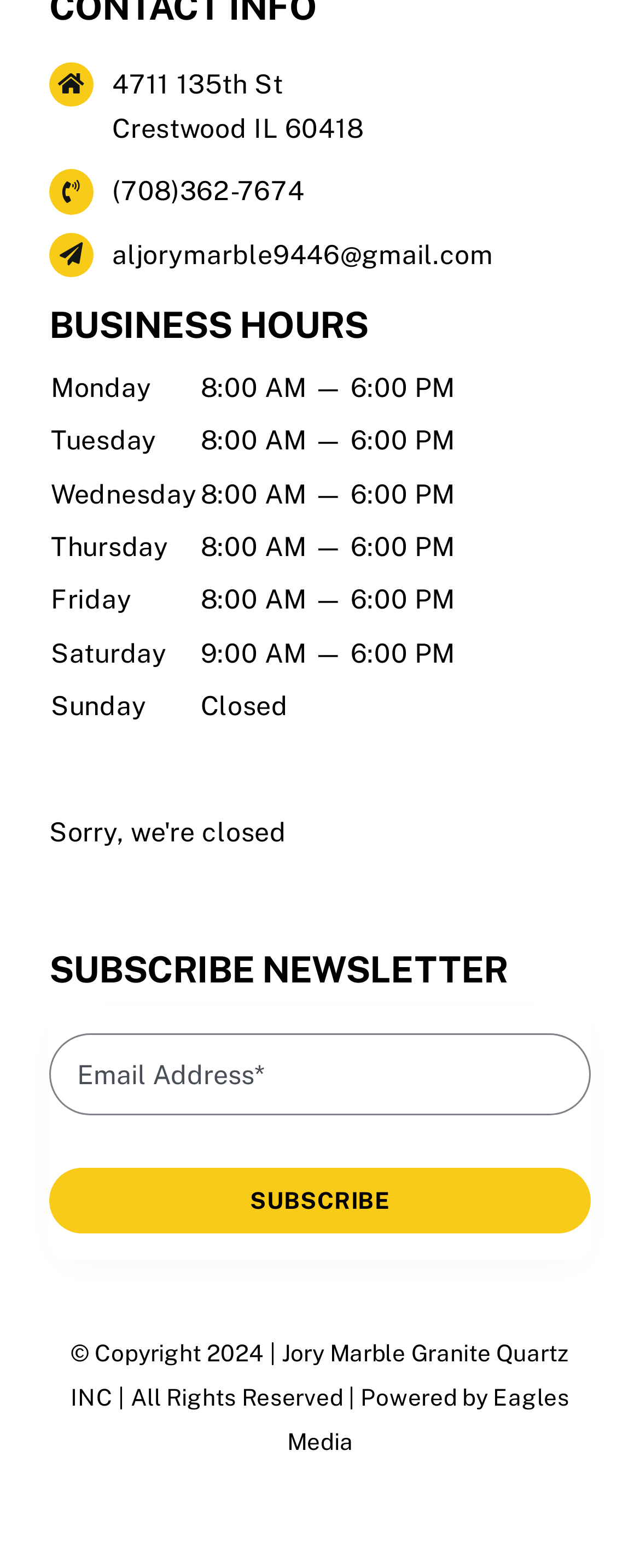Given the content of the image, can you provide a detailed answer to the question?
What are the business hours on Monday?

The business hours can be found in the 'BUSINESS HOURS' section of the webpage, where it is displayed in a table format. The hours for Monday are listed as '8:00 AM — 6:00 PM'.